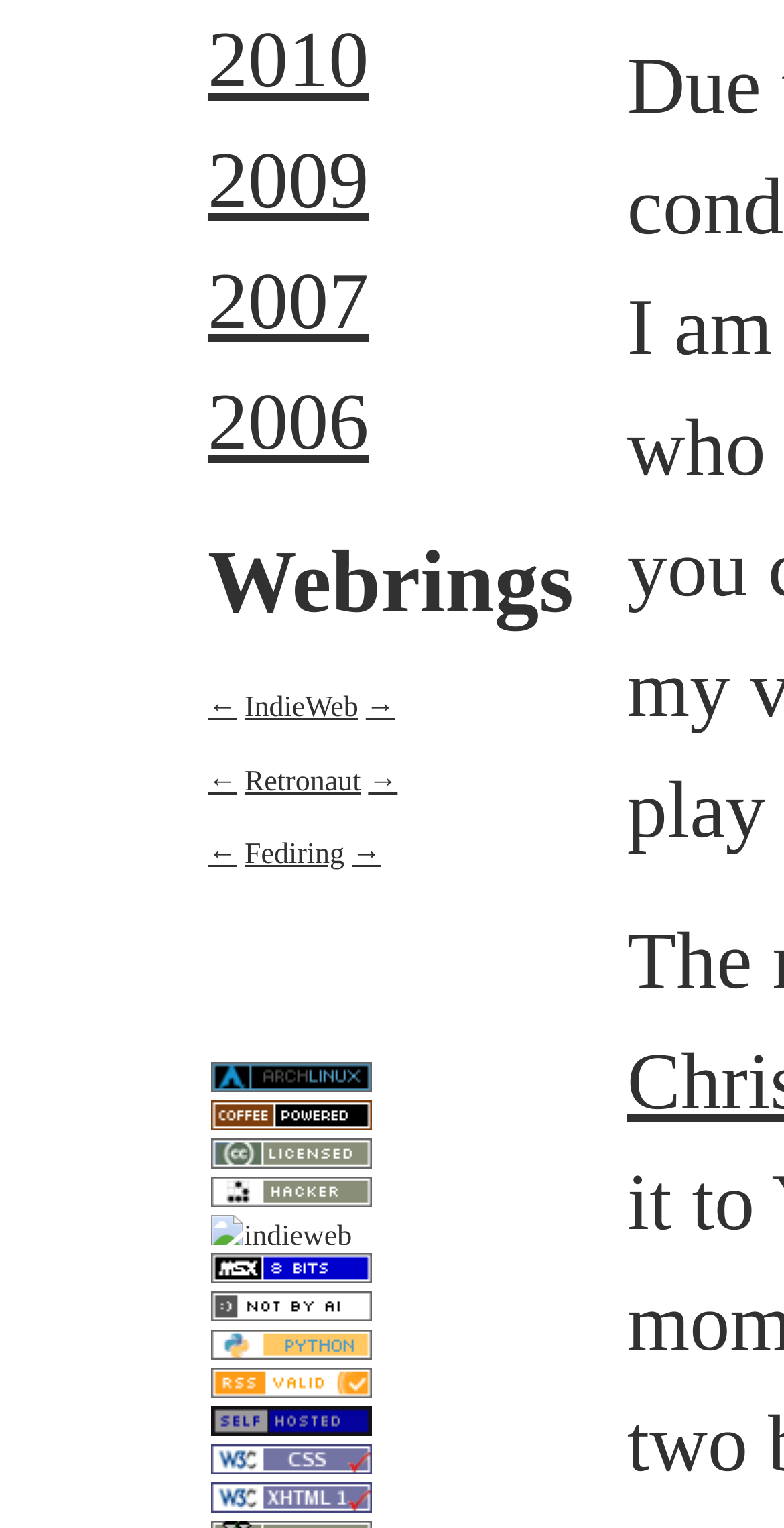How many logo images are there on the webpage?
Based on the visual content, answer with a single word or a brief phrase.

12